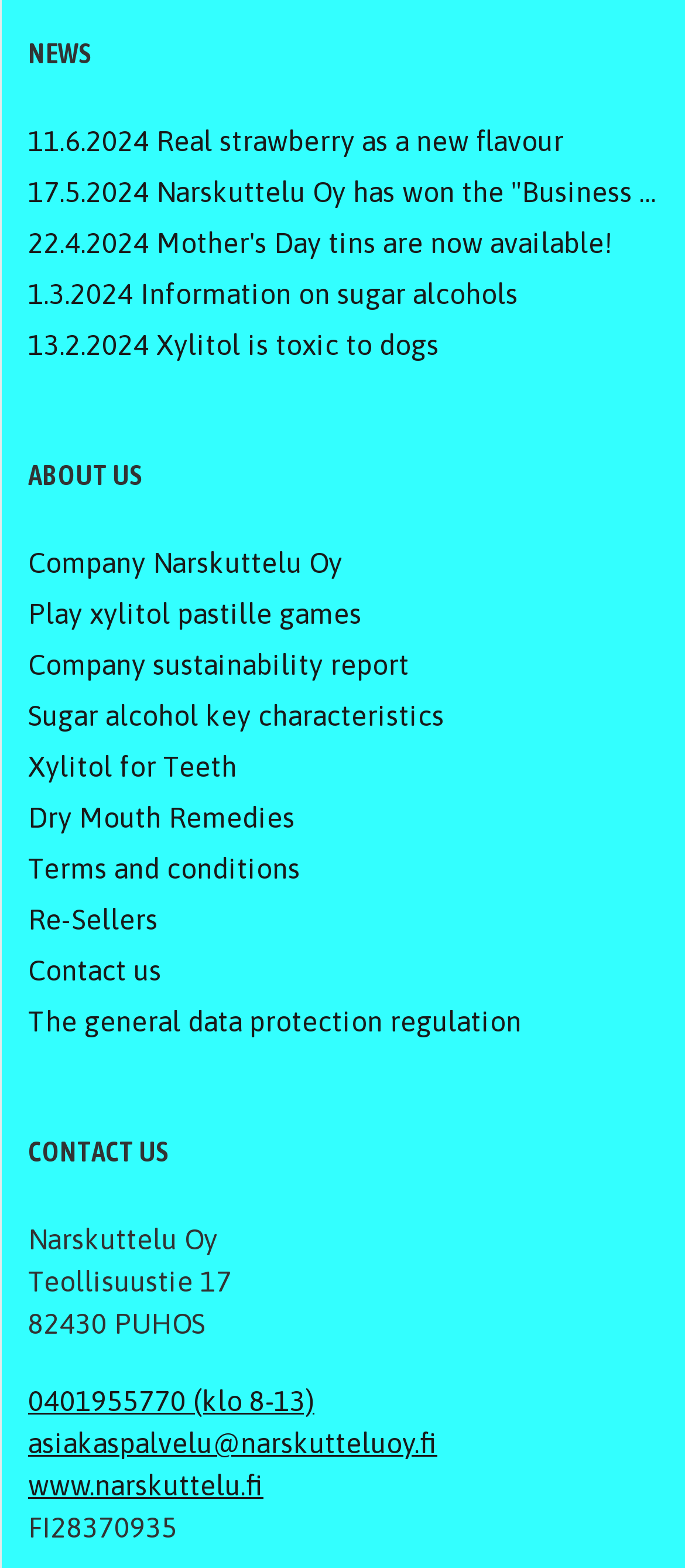Determine the bounding box coordinates for the area that needs to be clicked to fulfill this task: "View the HDFURY ARCANA update". The coordinates must be given as four float numbers between 0 and 1, i.e., [left, top, right, bottom].

None